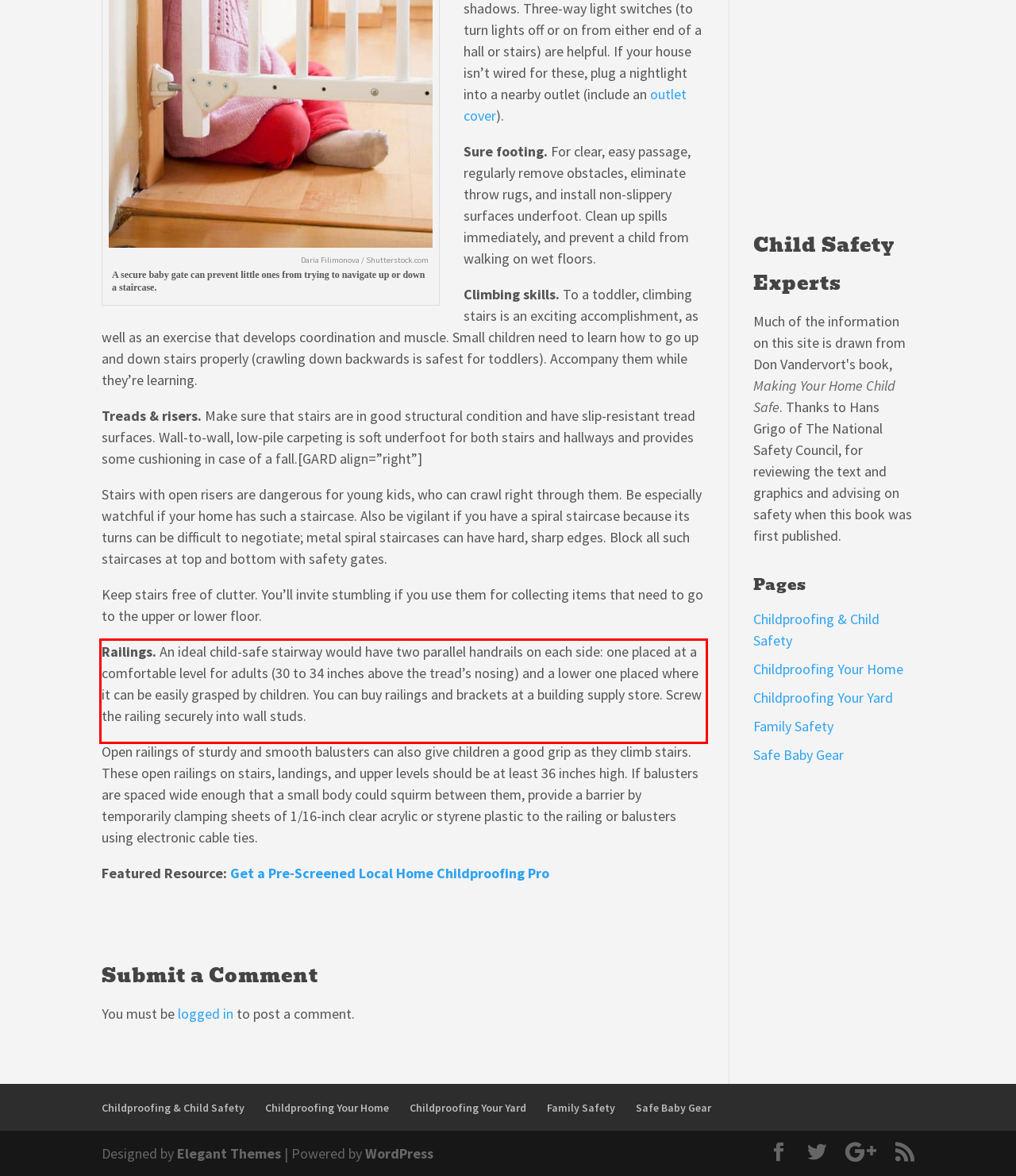You are presented with a screenshot containing a red rectangle. Extract the text found inside this red bounding box.

Railings. An ideal child-safe stairway would have two parallel handrails on each side: one placed at a comfortable level for adults (30 to 34 inches above the tread’s nosing) and a lower one placed where it can be easily grasped by children. You can buy railings and brackets at a building supply store. Screw the railing securely into wall studs.